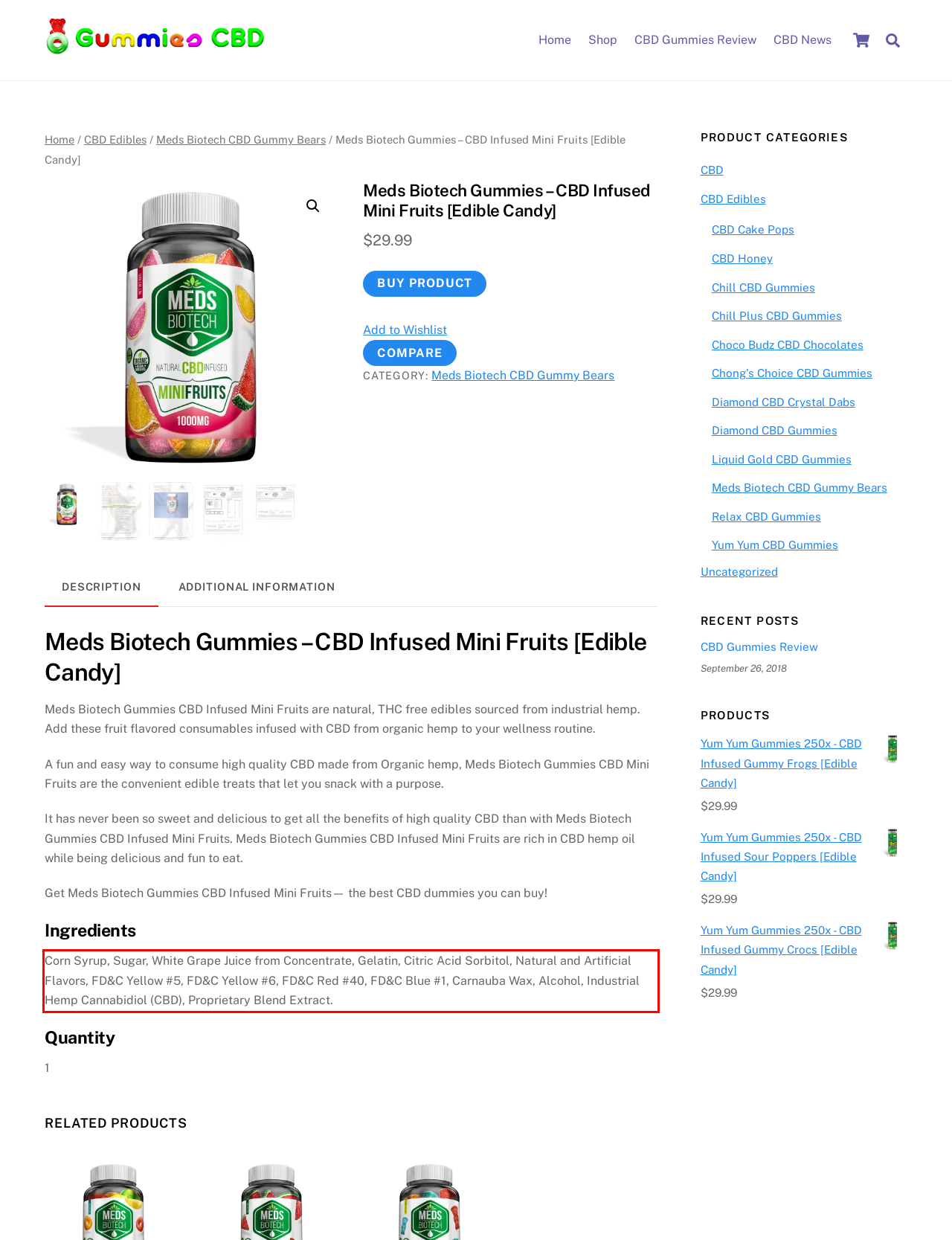With the given screenshot of a webpage, locate the red rectangle bounding box and extract the text content using OCR.

Corn Syrup, Sugar, White Grape Juice from Concentrate, Gelatin, Citric Acid Sorbitol, Natural and Artificial Flavors, FD&C Yellow #5, FD&C Yellow #6, FD&C Red #40, FD&C Blue #1, Carnauba Wax, Alcohol, Industrial Hemp Cannabidiol (CBD), Proprietary Blend Extract.